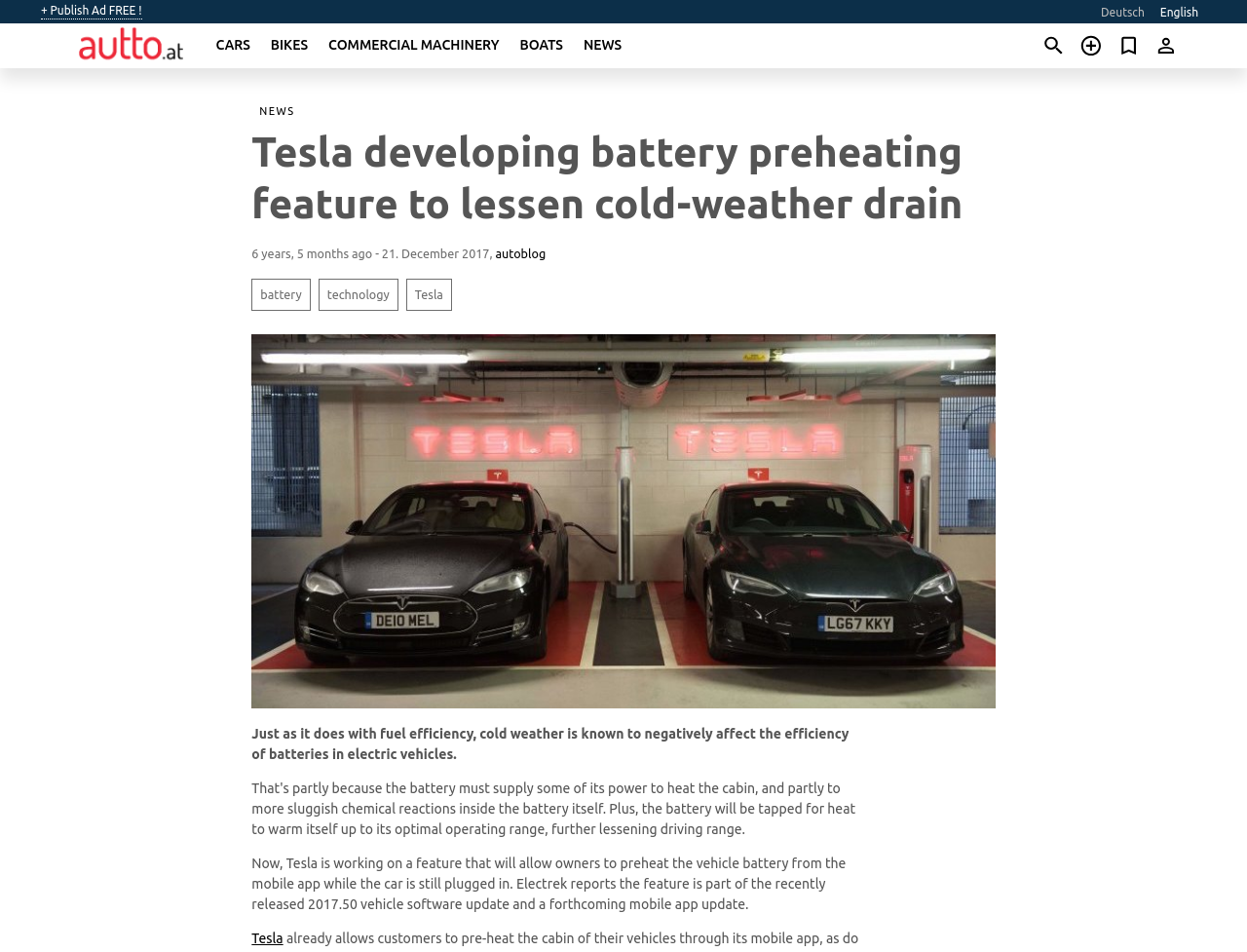Please identify the coordinates of the bounding box that should be clicked to fulfill this instruction: "Switch to Deutsch".

[0.883, 0.006, 0.918, 0.019]